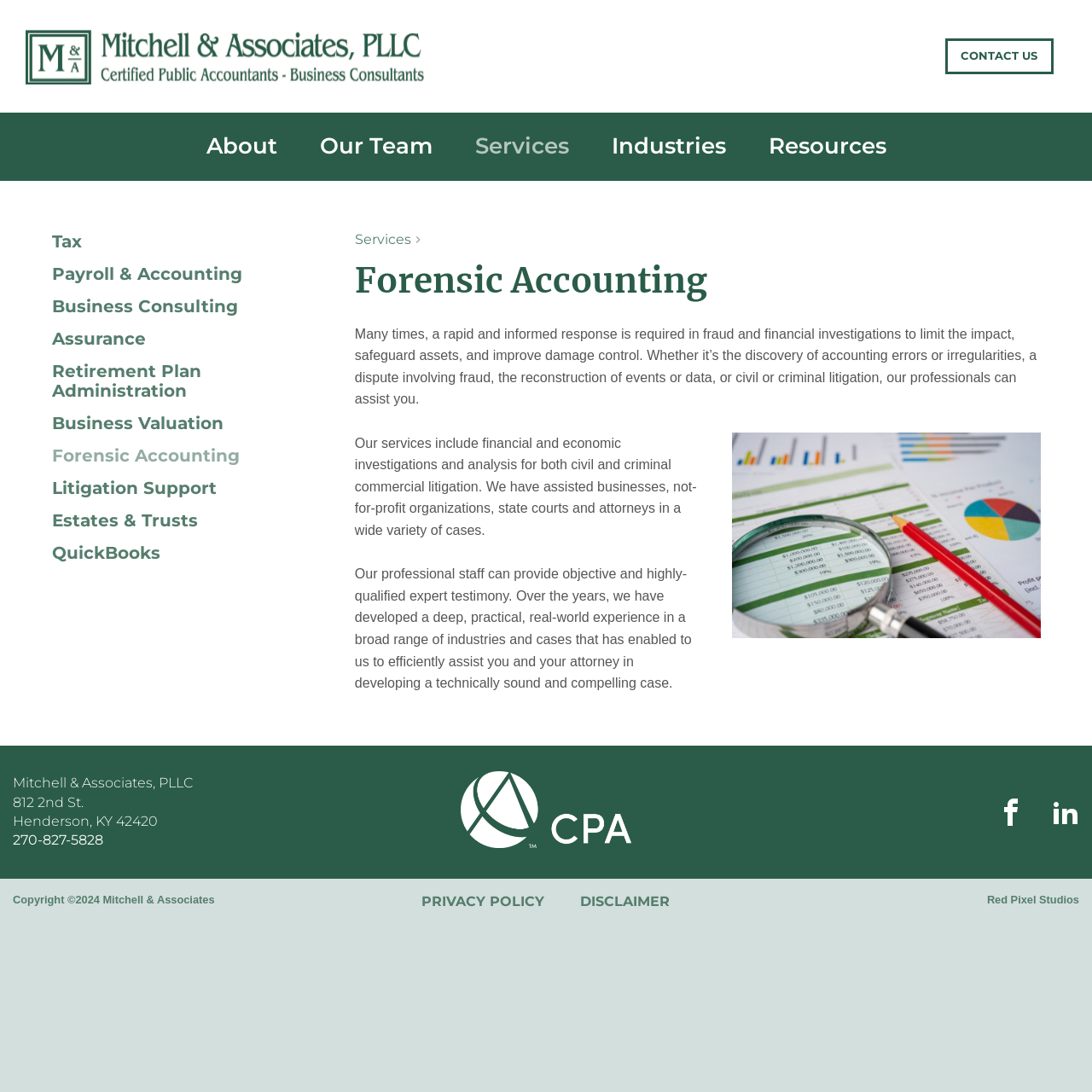Please identify the bounding box coordinates of the element's region that I should click in order to complete the following instruction: "Click the 'CONTACT US' link". The bounding box coordinates consist of four float numbers between 0 and 1, i.e., [left, top, right, bottom].

[0.865, 0.035, 0.965, 0.068]